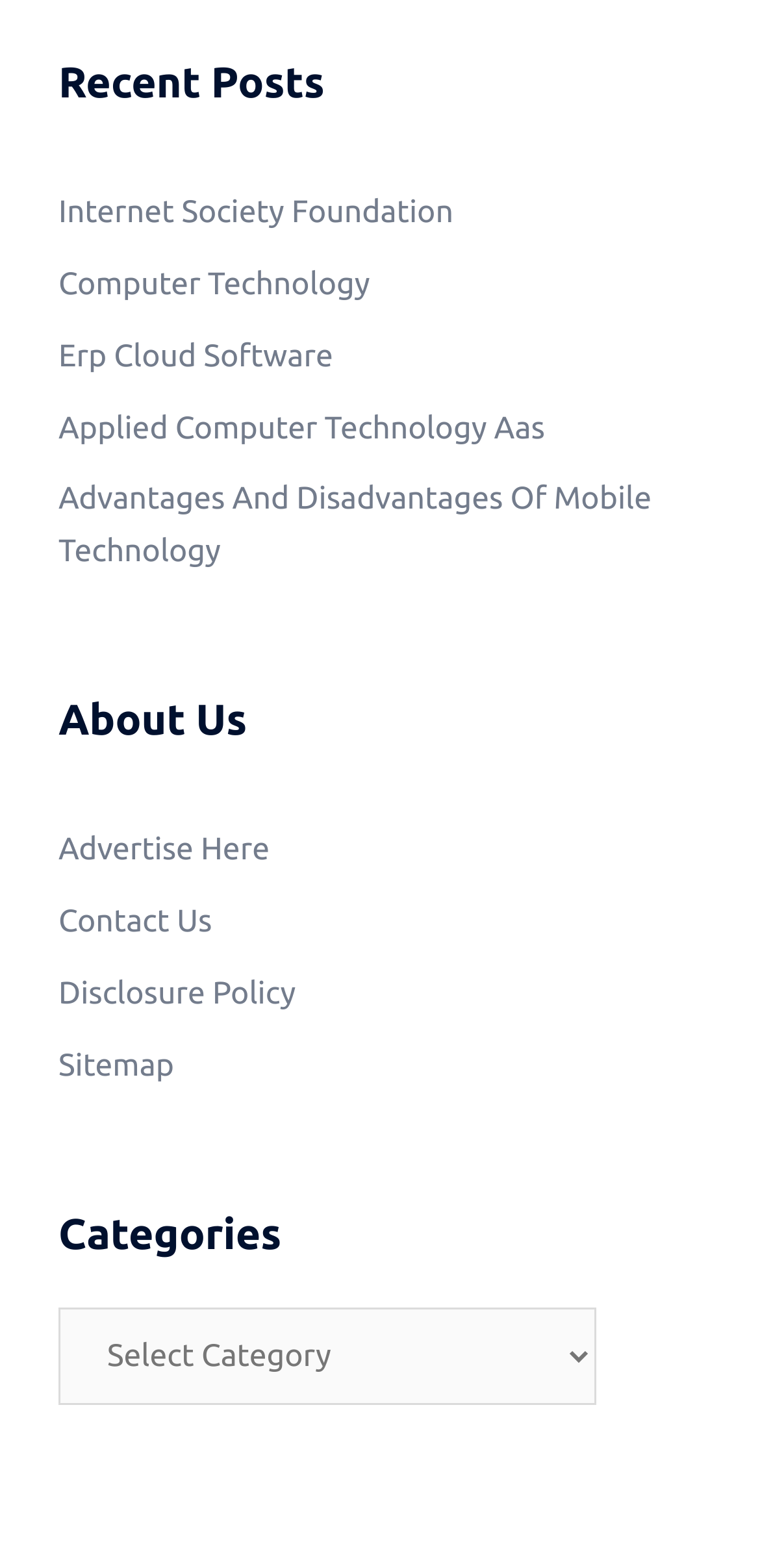Determine the bounding box coordinates of the element that should be clicked to execute the following command: "visit Internet Society Foundation".

[0.077, 0.124, 0.597, 0.147]